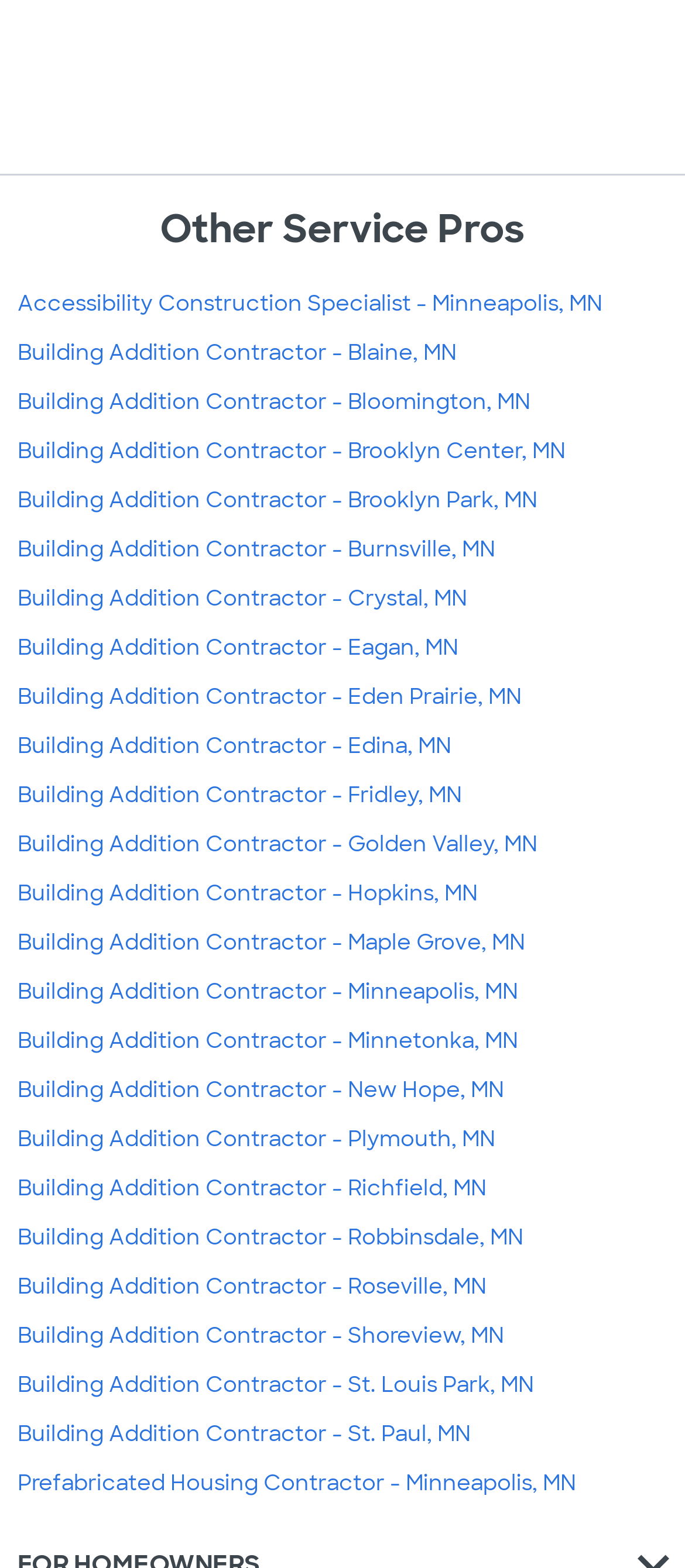Specify the bounding box coordinates for the region that must be clicked to perform the given instruction: "Visit Accessibility Construction Specialist - Minneapolis, MN".

[0.026, 0.185, 0.879, 0.203]